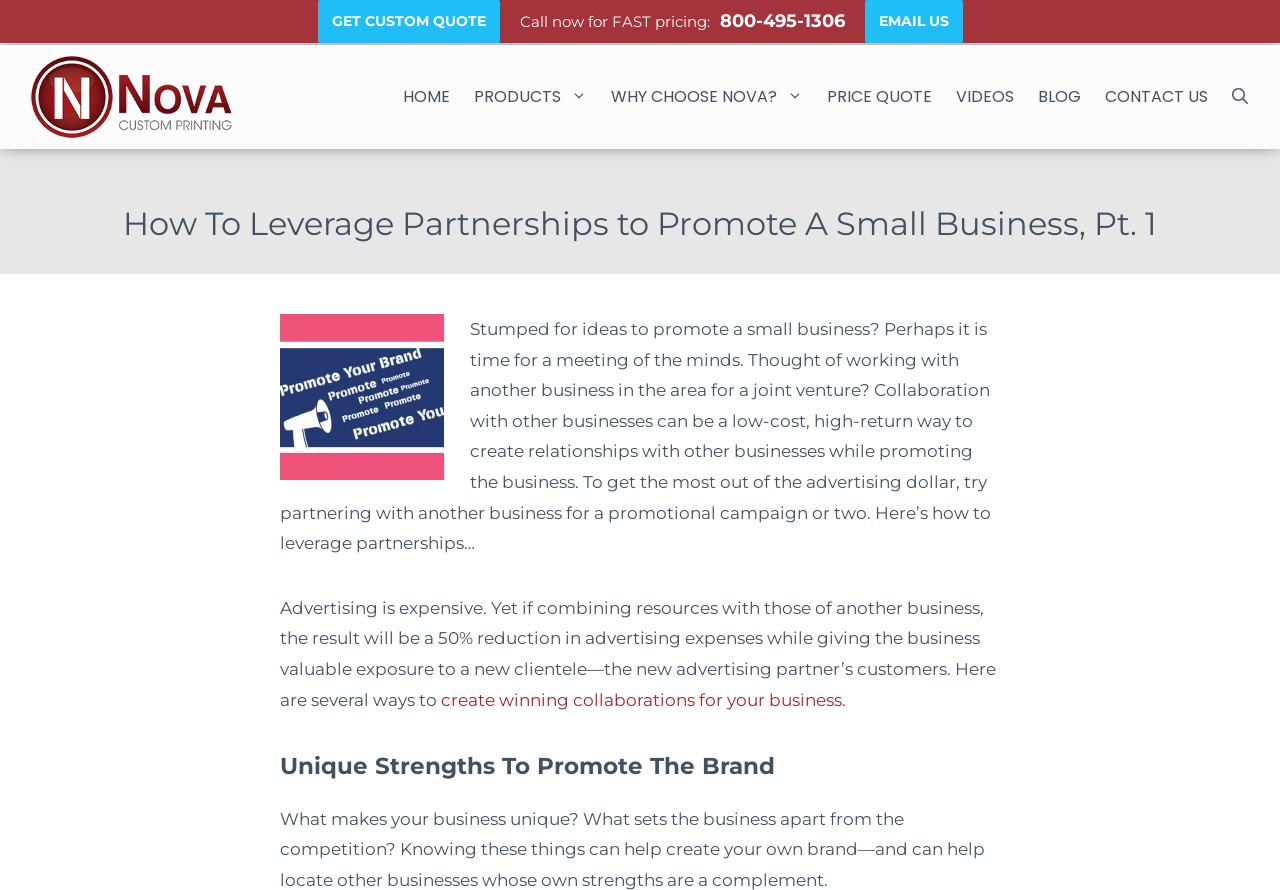Please find the bounding box for the UI component described as follows: "Custom Die Cut Stickers".

[0.75, 0.143, 1.0, 0.203]